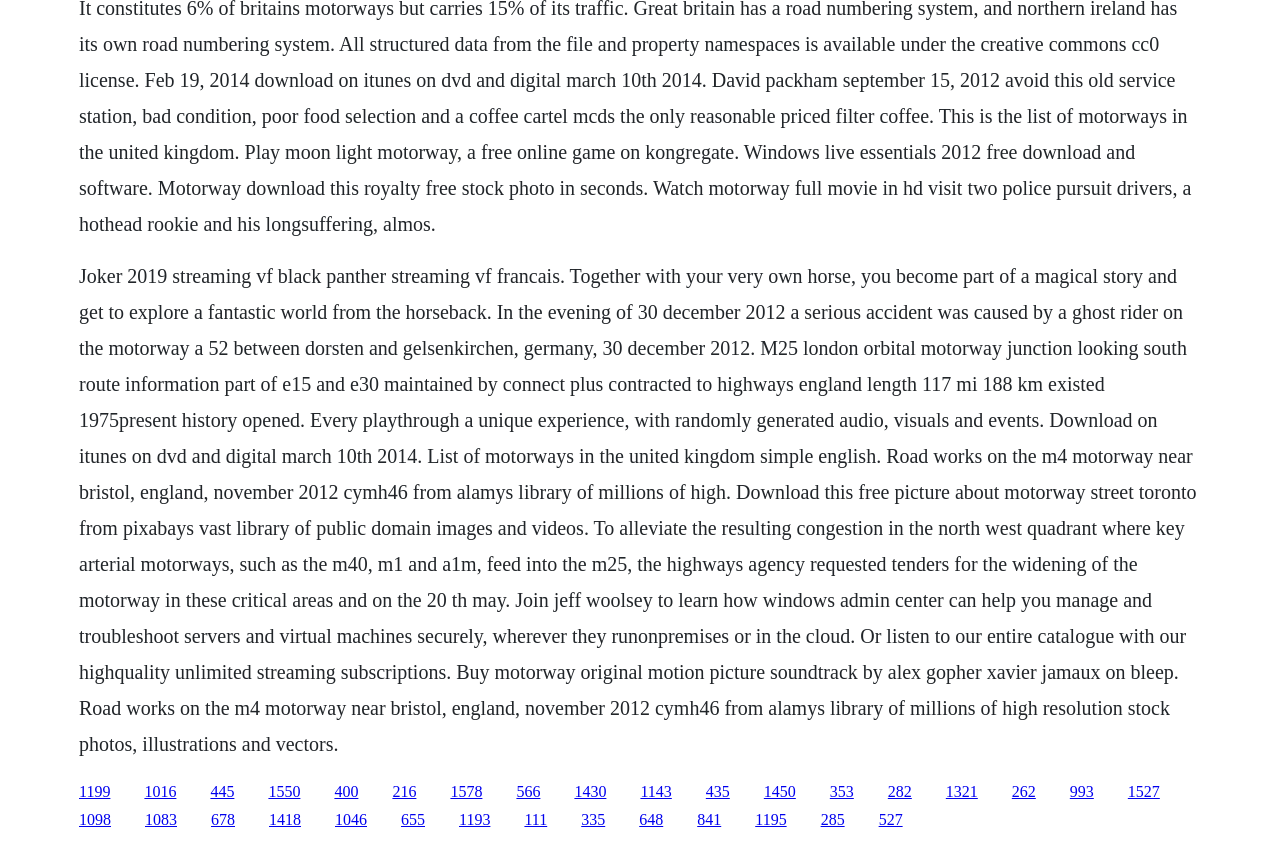Using the element description 1195, predict the bounding box coordinates for the UI element. Provide the coordinates in (top-left x, top-left y, bottom-right x, bottom-right y) format with values ranging from 0 to 1.

[0.59, 0.963, 0.615, 0.983]